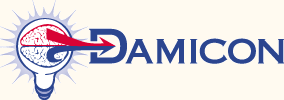Answer in one word or a short phrase: 
What color conveys professionalism and trustworthiness?

blue